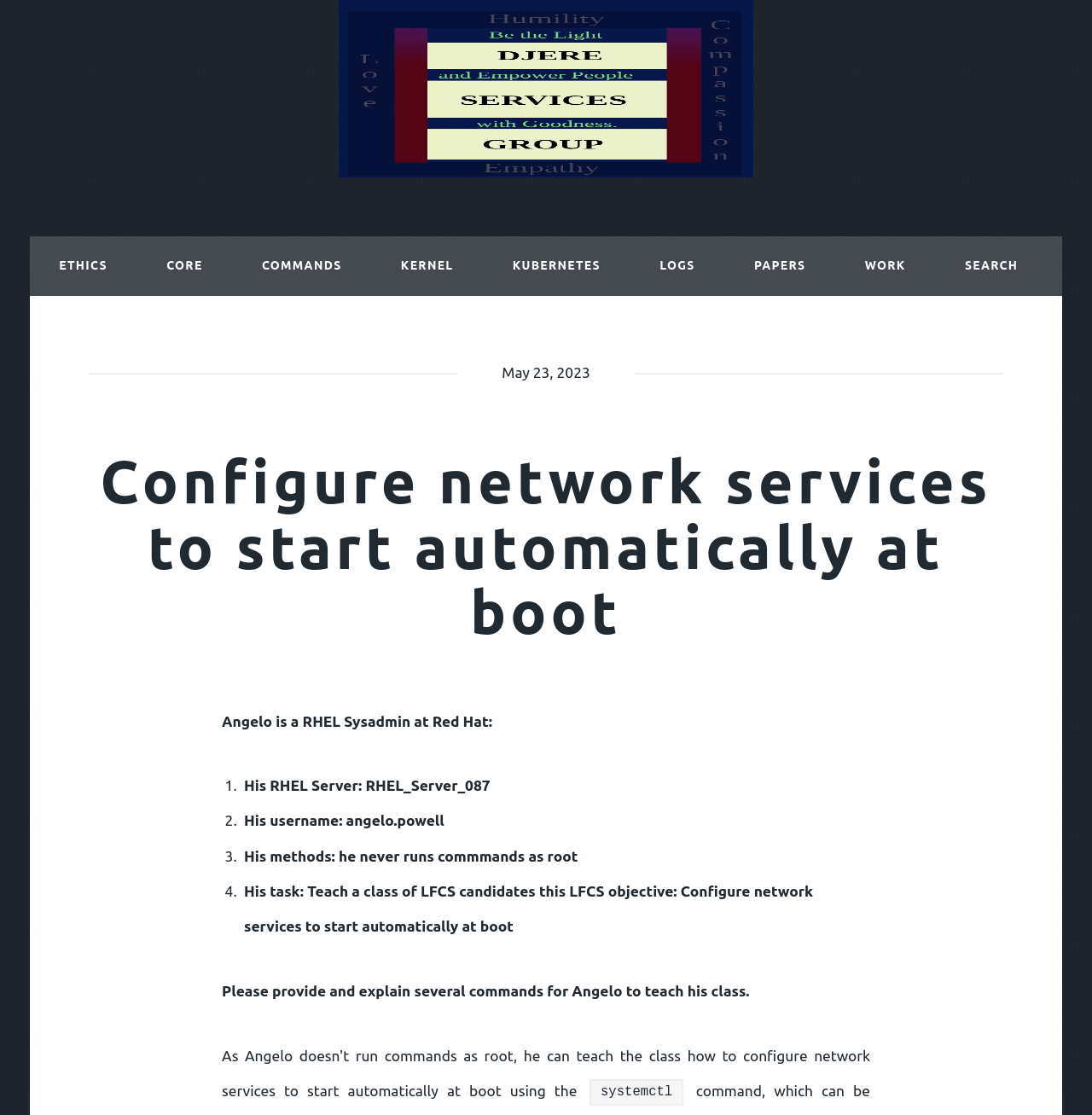Use the information in the screenshot to answer the question comprehensively: What is the task assigned to Angelo?

The webpage mentions that Angelo's task is to teach a class of LFCS candidates the LFCS objective 'Configure network services to start automatically at boot'.